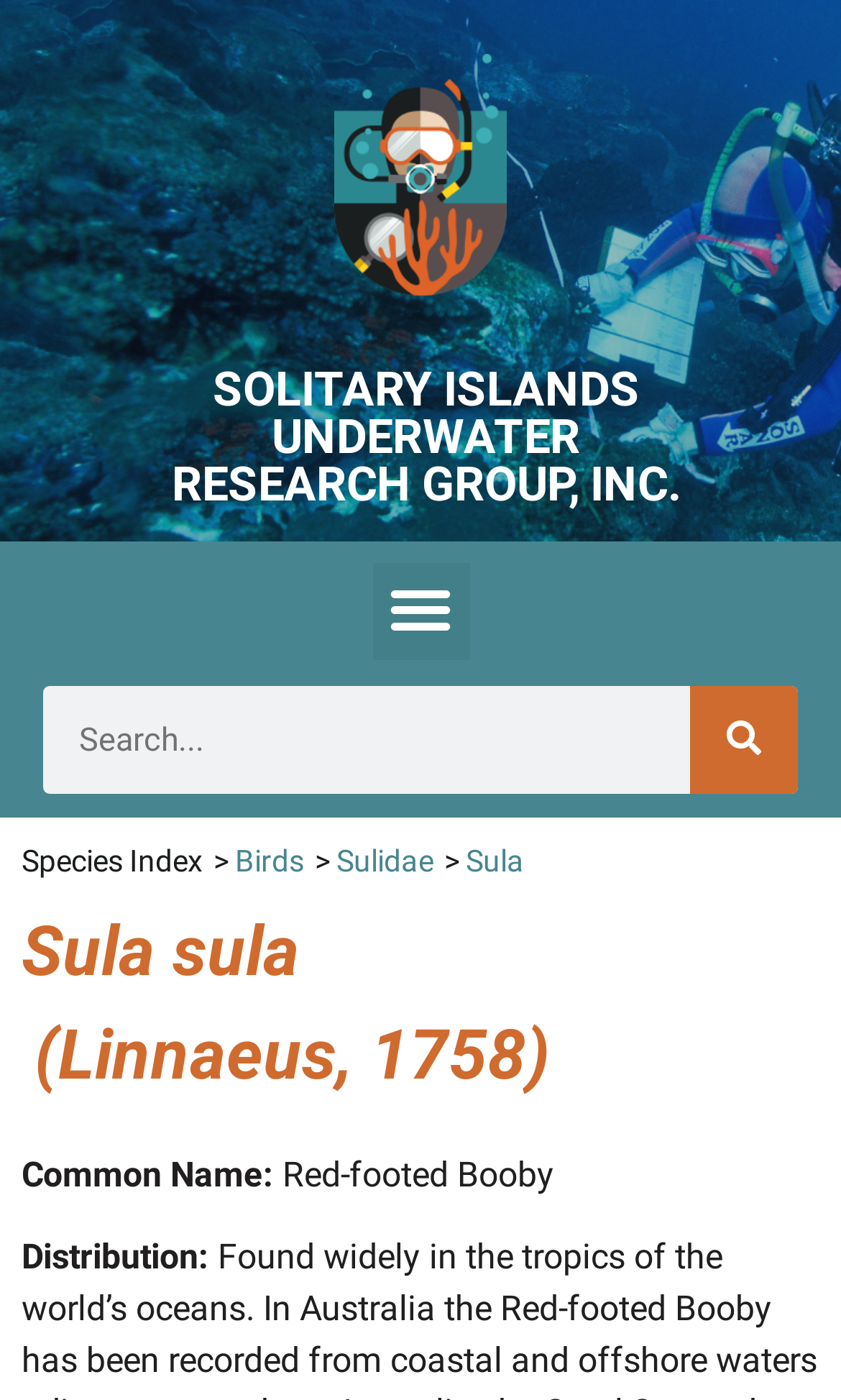Respond to the following question using a concise word or phrase: 
What is the genus of the species?

Sula